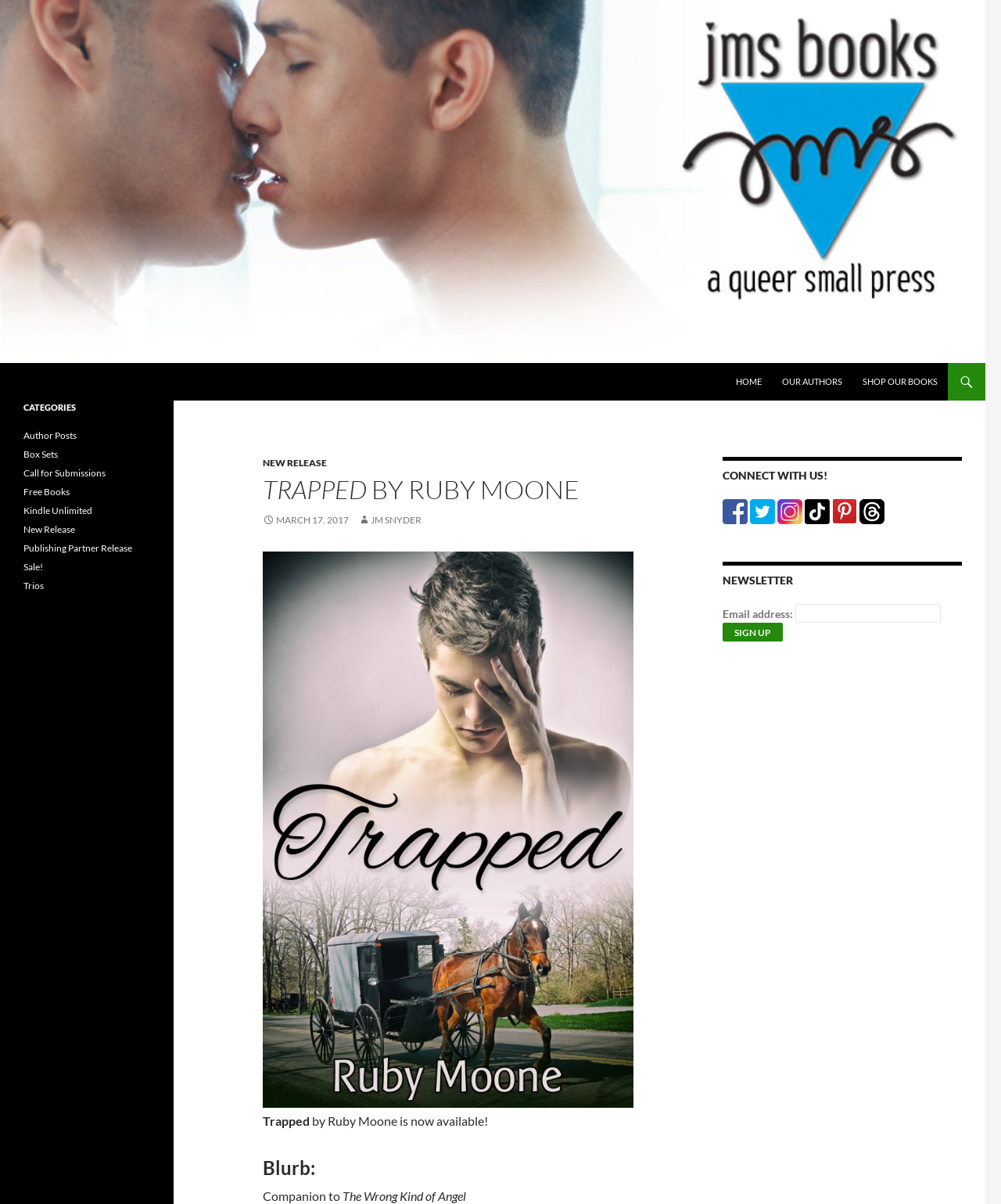Create an elaborate caption for the webpage.

This webpage is about a book titled "Trapped by Ruby Moone" published by JMS Books LLC. At the top left corner, there is a logo of JMS Books LLC, which is an image with a link to the publisher's website. Next to the logo, there is a heading with the publisher's name. 

On the top right side, there are several links, including "Search", "SKIP TO CONTENT", "HOME", "OUR AUTHORS", and "SHOP OUR BOOKS". The "SHOP OUR BOOKS" link has a dropdown menu with a header and several links, including "NEW RELEASE", a link to the book "Trapped by Ruby Moone", and a link to the author JM Snyder.

Below the top navigation bar, there is a section dedicated to the book "Trapped by Ruby Moone". It includes a heading with the book title, a link to the book's release date, and a link to the author's name. There is also a brief description of the book, which is a companion to "The Wrong Kind of Angel". 

On the right side of the page, there is a section titled "CONNECT WITH US!" with links to the publisher's social media profiles, including Facebook, Twitter, Instagram, TikTok, Pinterest, and Threads. Each link has an accompanying image.

Below the social media links, there is a section for the publisher's newsletter, where visitors can enter their email address to sign up. 

At the bottom left corner of the page, there is a heading that describes JMS Books LLC as "a queer small press". Below this heading, there is a section titled "CATEGORIES" with a navigation menu that includes links to various categories, such as "Author Posts", "Box Sets", "Call for Submissions", and more.